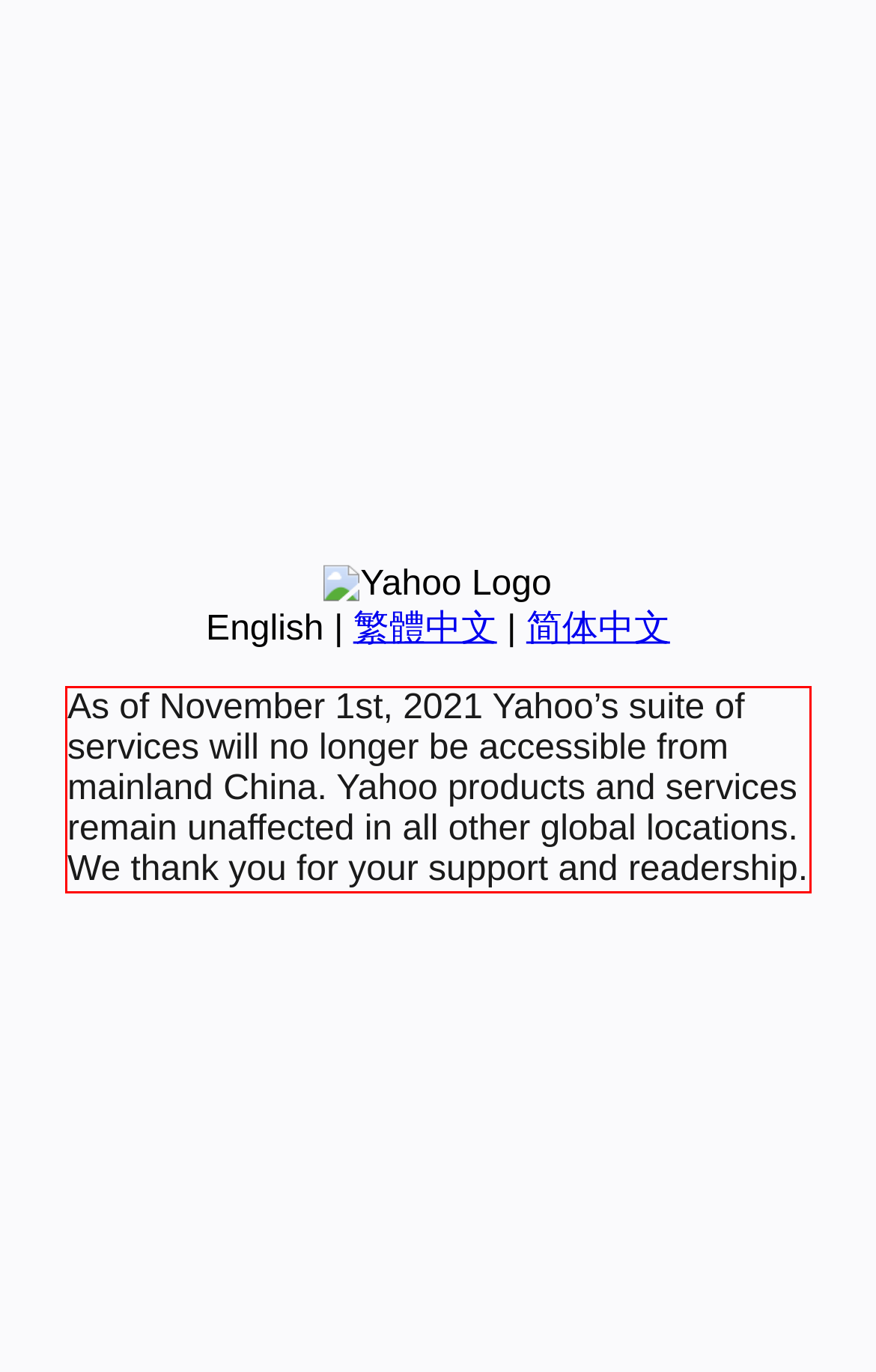Analyze the webpage screenshot and use OCR to recognize the text content in the red bounding box.

As of November 1st, 2021 Yahoo’s suite of services will no longer be accessible from mainland China. Yahoo products and services remain unaffected in all other global locations. We thank you for your support and readership.